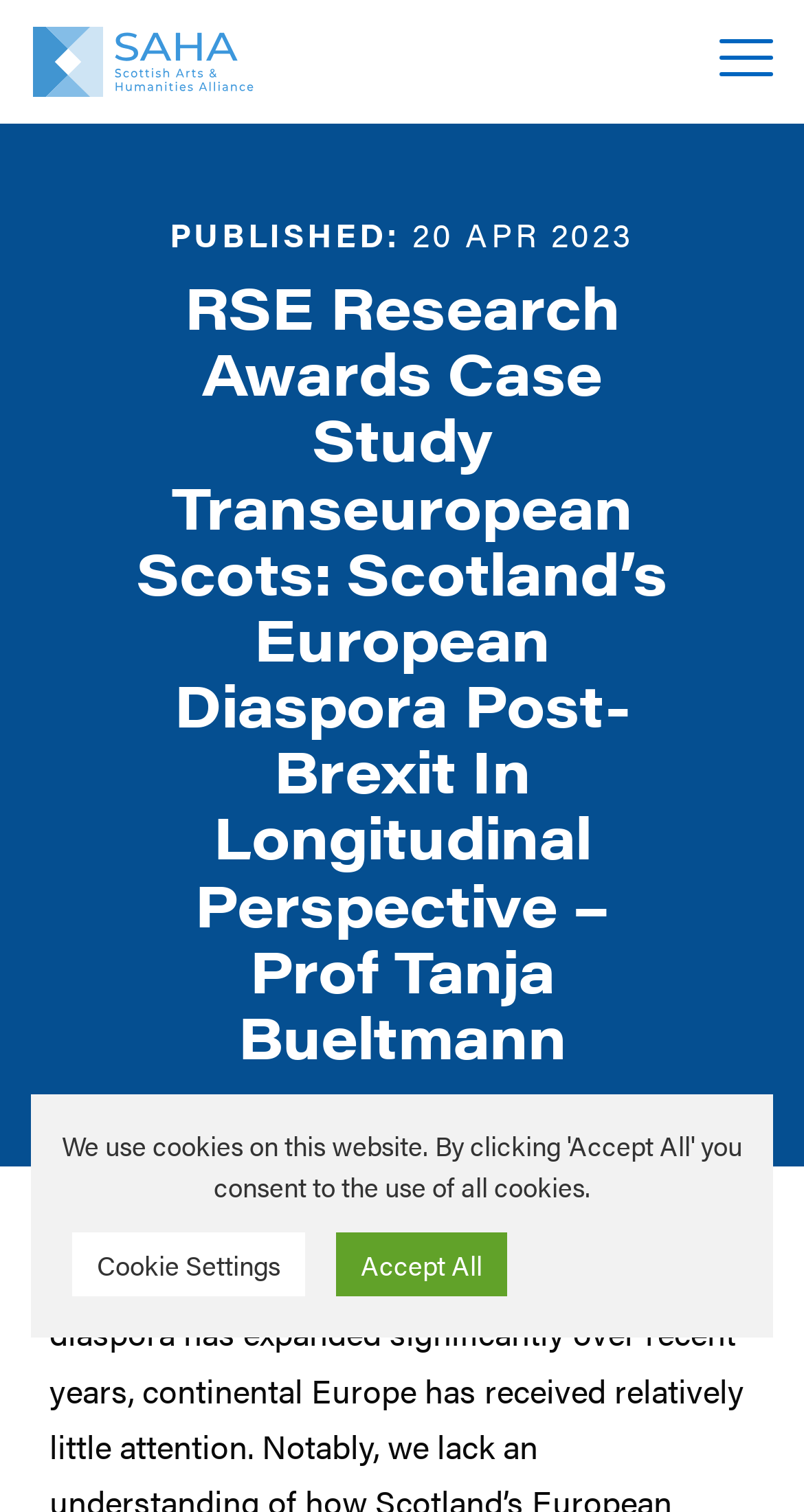Please answer the following question using a single word or phrase: What is the purpose of the button at the bottom left?

Cookie Settings